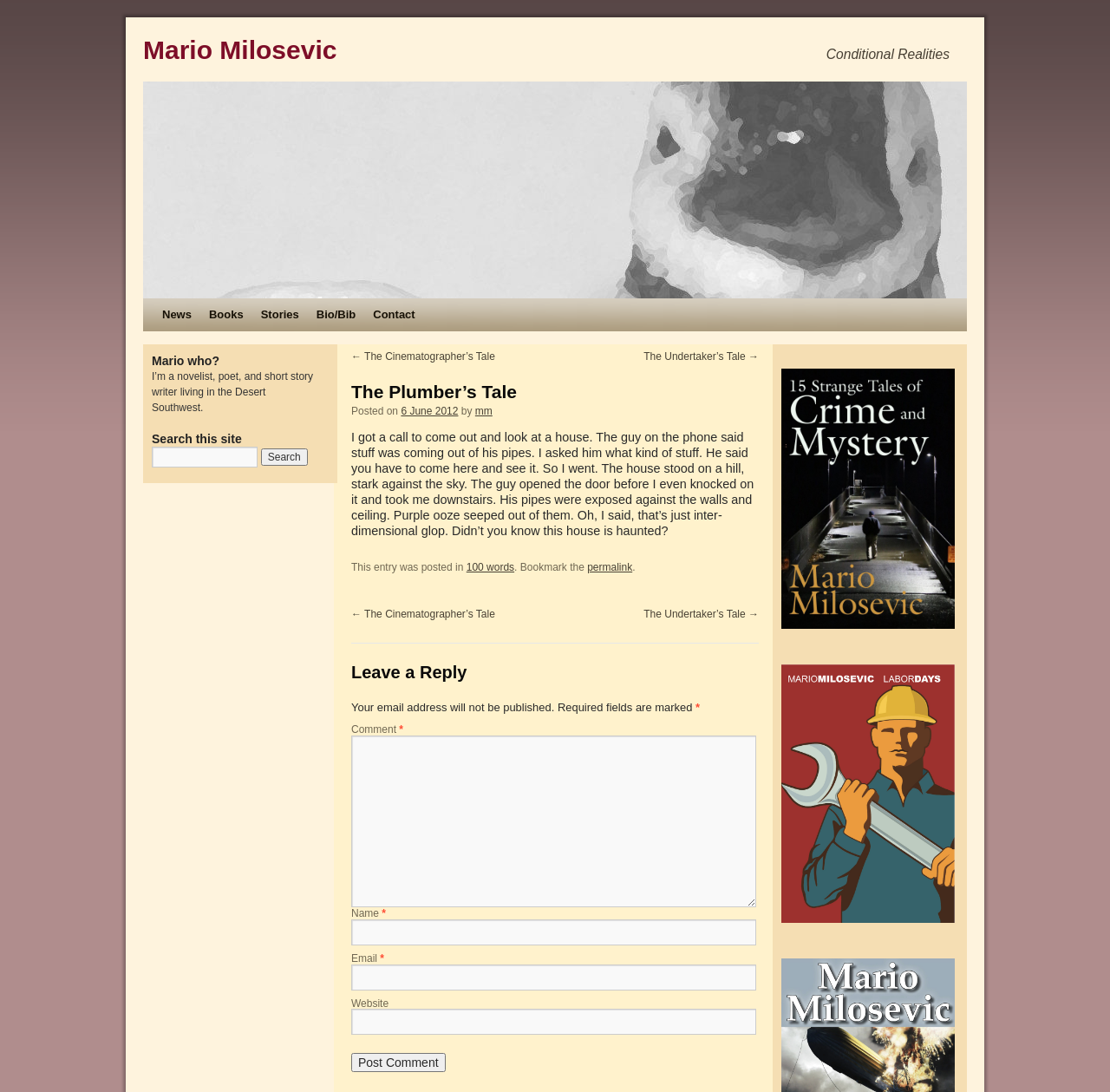Can you find the bounding box coordinates for the element that needs to be clicked to execute this instruction: "Search this site"? The coordinates should be given as four float numbers between 0 and 1, i.e., [left, top, right, bottom].

[0.137, 0.409, 0.288, 0.428]